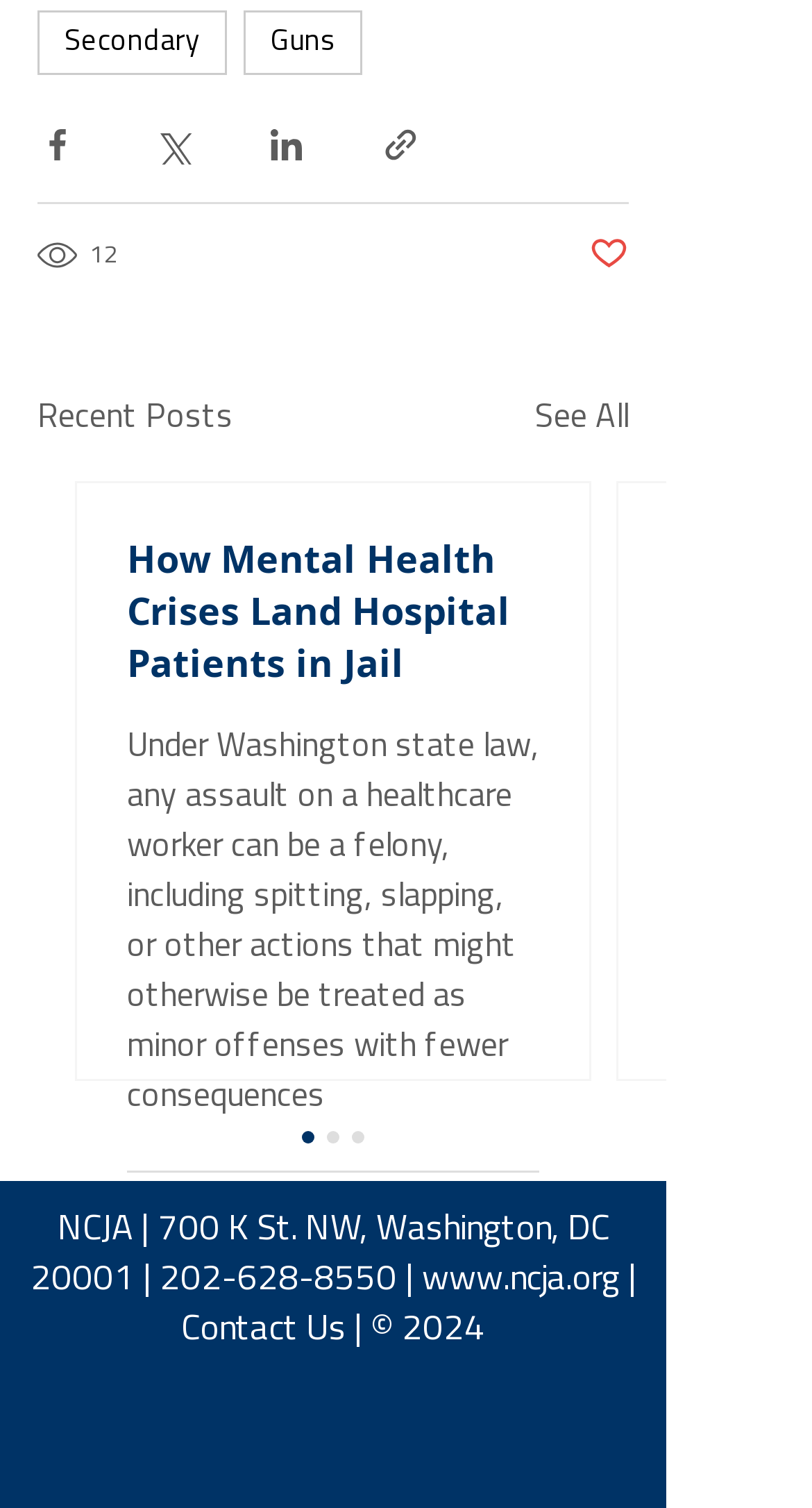Find and specify the bounding box coordinates that correspond to the clickable region for the instruction: "View recent posts".

[0.046, 0.261, 0.287, 0.294]